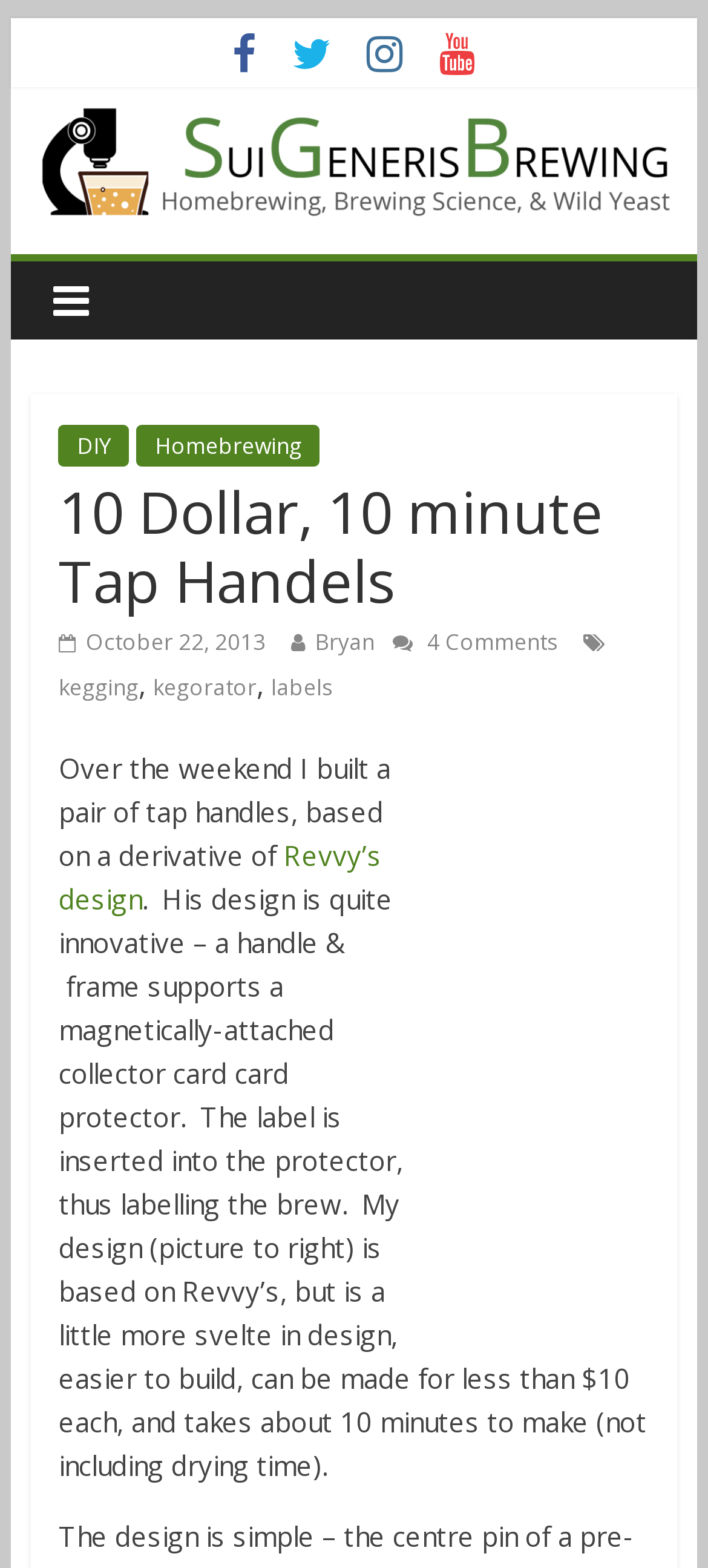Can you give a comprehensive explanation to the question given the content of the image?
What is the author's name?

The author's name can be found in the link element with the text 'Bryan' located at coordinates [0.444, 0.399, 0.529, 0.419].